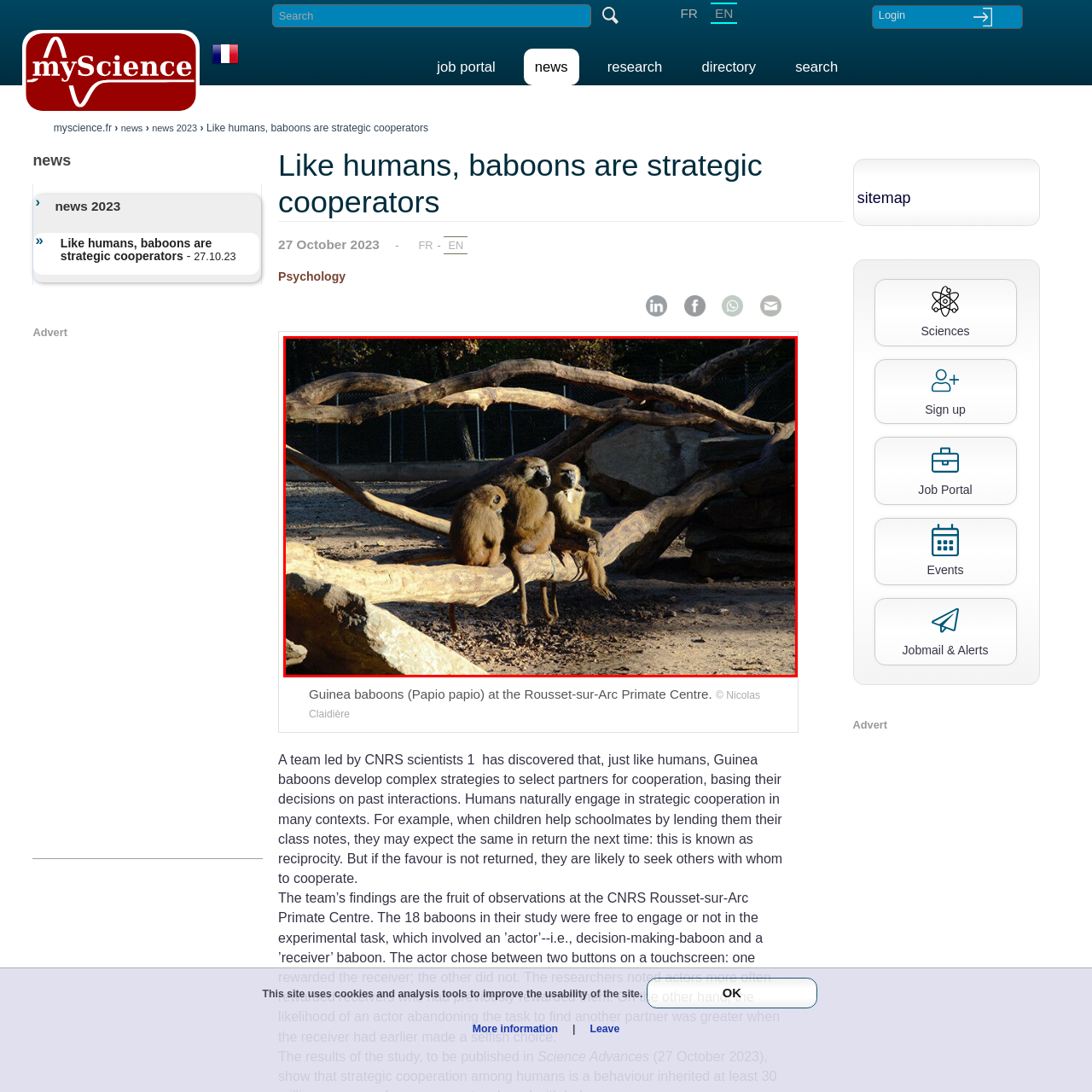Where is the Rousset-sur-Arc Primate Centre located?
Look closely at the image highlighted by the red bounding box and give a comprehensive answer to the question.

The caption does not provide information about the location of the Rousset-sur-Arc Primate Centre, only mentioning its name.